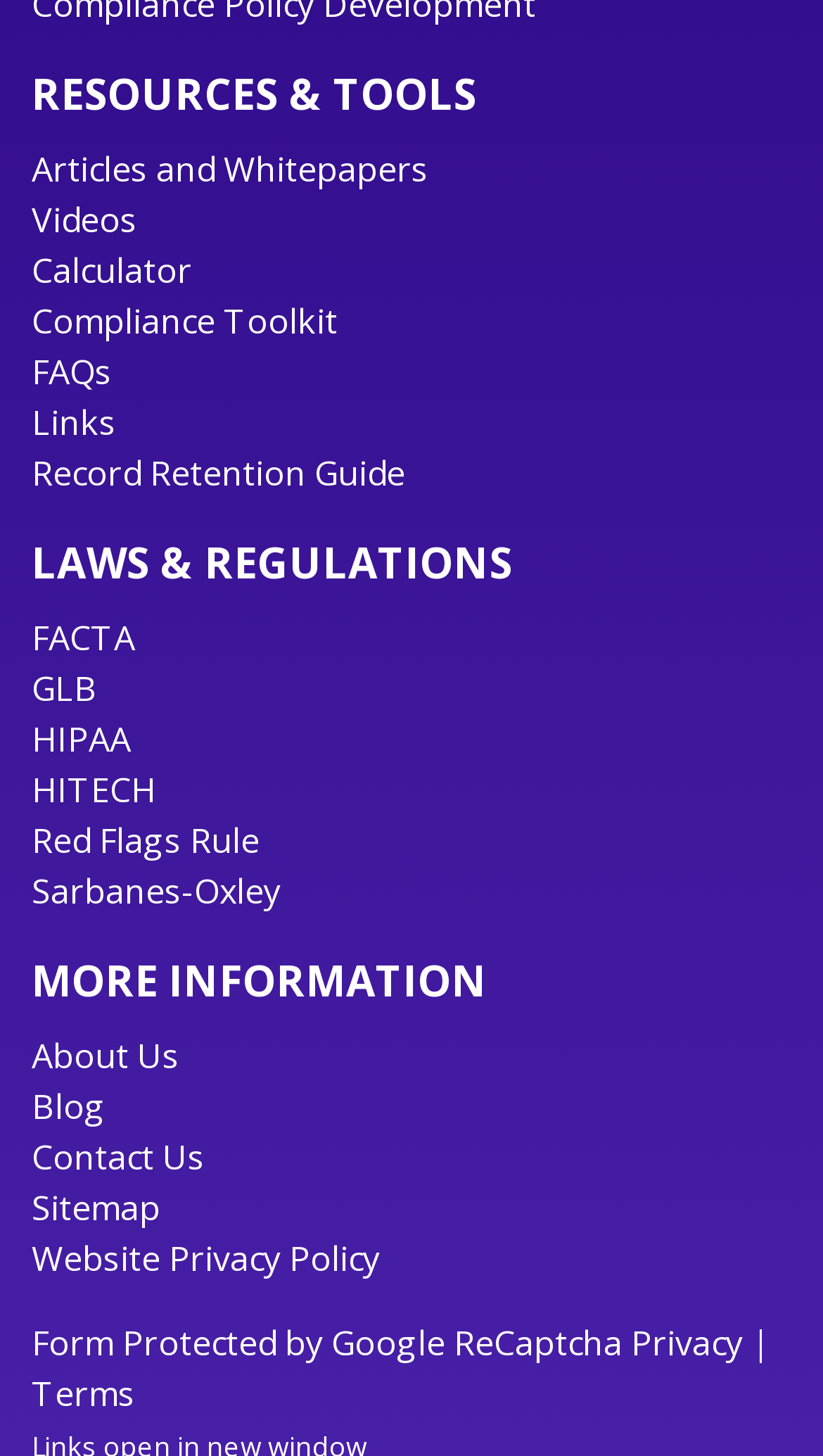What is the last link under Laws & Regulations?
Examine the screenshot and reply with a single word or phrase.

Sarbanes-Oxley